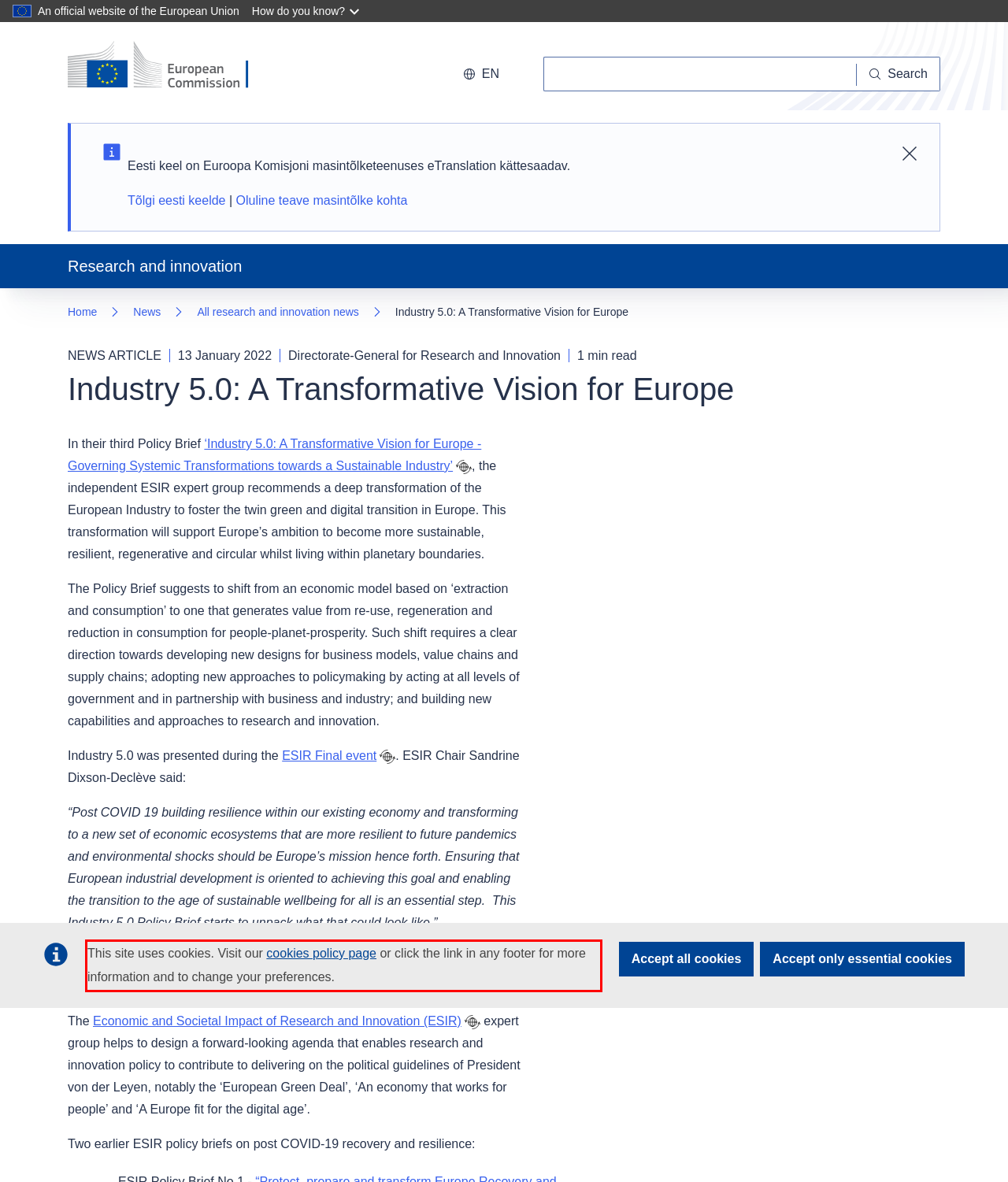Given a screenshot of a webpage with a red bounding box, please identify and retrieve the text inside the red rectangle.

This site uses cookies. Visit our cookies policy page or click the link in any footer for more information and to change your preferences.